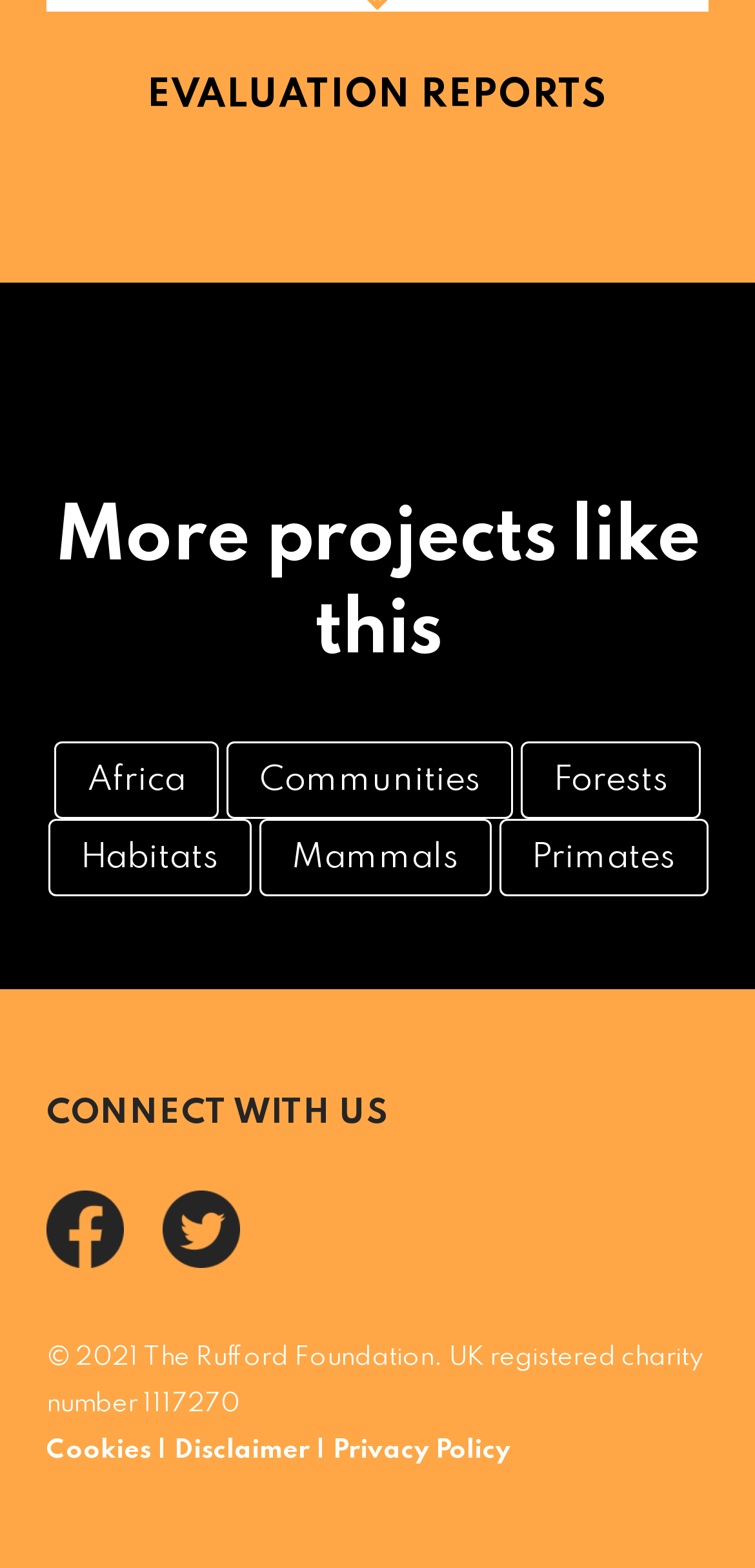Please identify the bounding box coordinates of the area I need to click to accomplish the following instruction: "View more projects like this".

[0.062, 0.315, 0.938, 0.433]